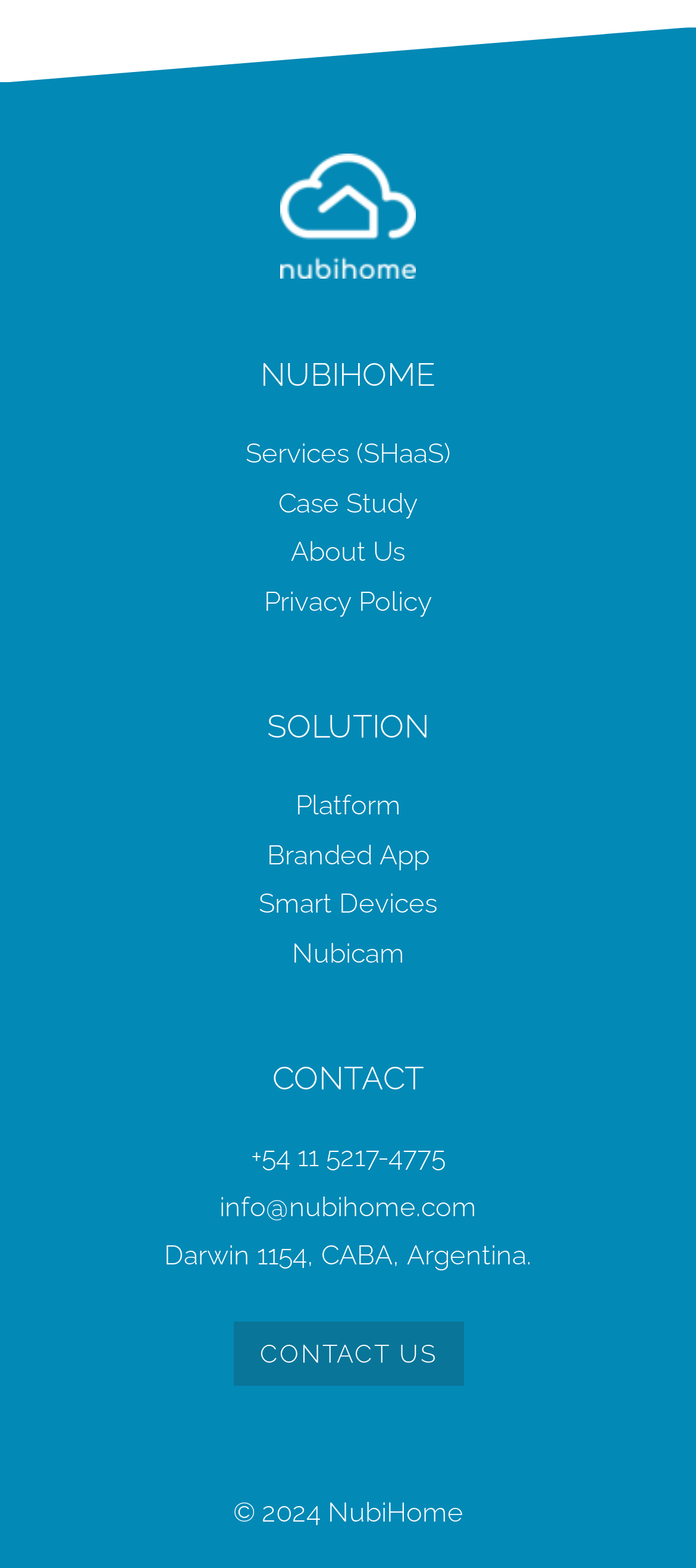Please determine the bounding box coordinates, formatted as (top-left x, top-left y, bottom-right x, bottom-right y), with all values as floating point numbers between 0 and 1. Identify the bounding box of the region described as: Privacy Policy

[0.379, 0.373, 0.621, 0.394]